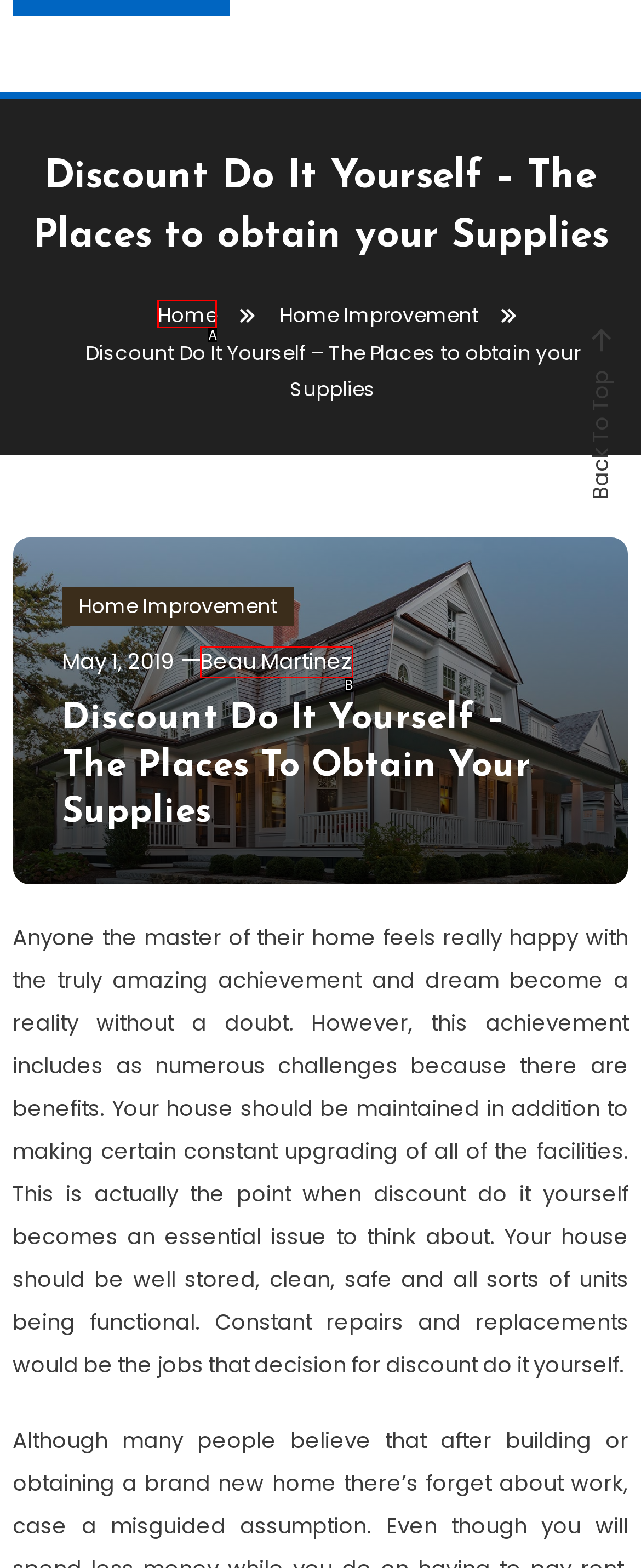Select the HTML element that fits the following description: Home
Provide the letter of the matching option.

A